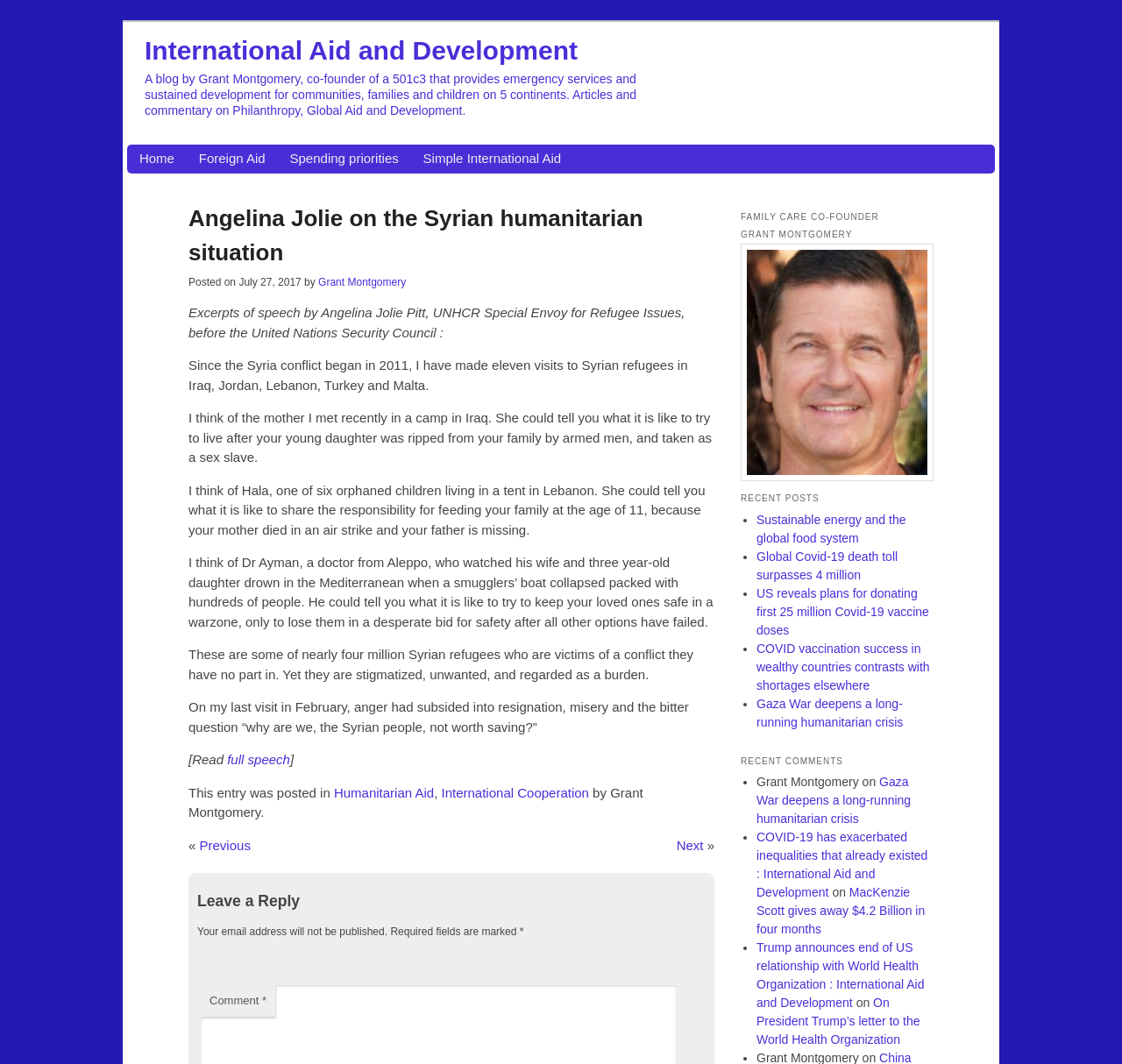Locate the bounding box coordinates of the element to click to perform the following action: 'Click on the 'Home' link'. The coordinates should be given as four float values between 0 and 1, in the form of [left, top, right, bottom].

[0.124, 0.14, 0.155, 0.158]